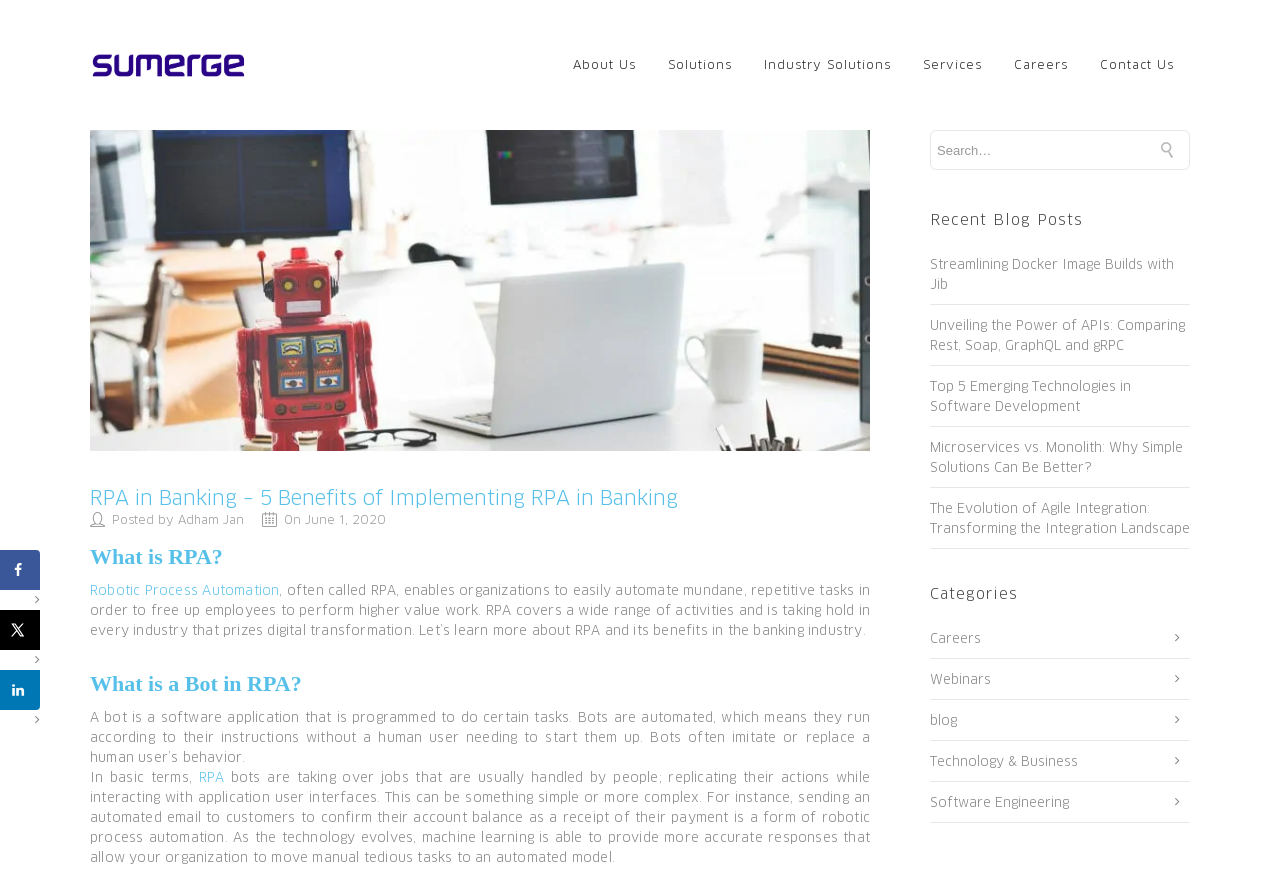Please identify and generate the text content of the webpage's main heading.

RPA in Banking – 5 Benefits of Implementing RPA in Banking